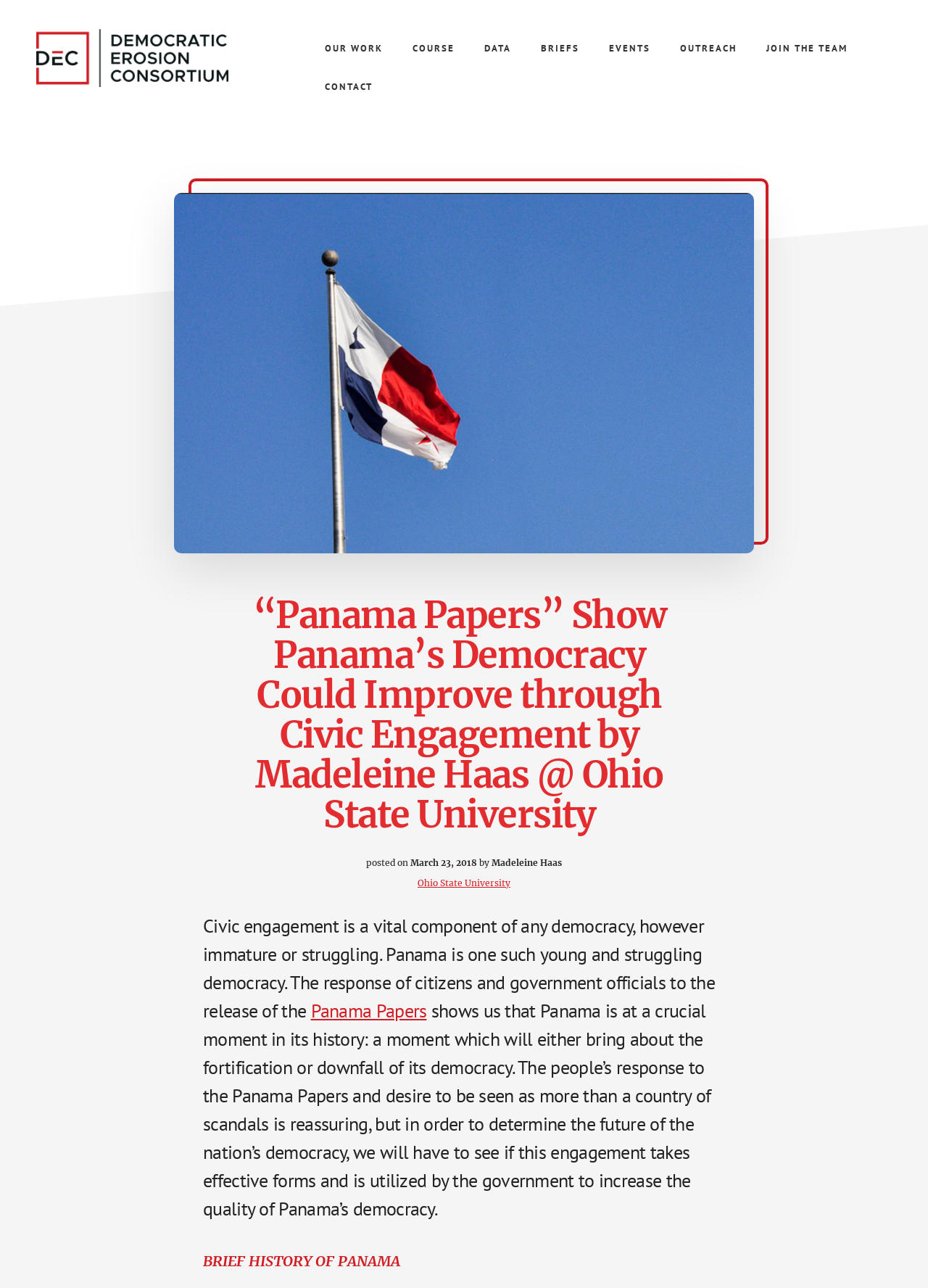Find the bounding box coordinates of the element to click in order to complete the given instruction: "Explore 'BRIEFS'."

[0.569, 0.023, 0.638, 0.052]